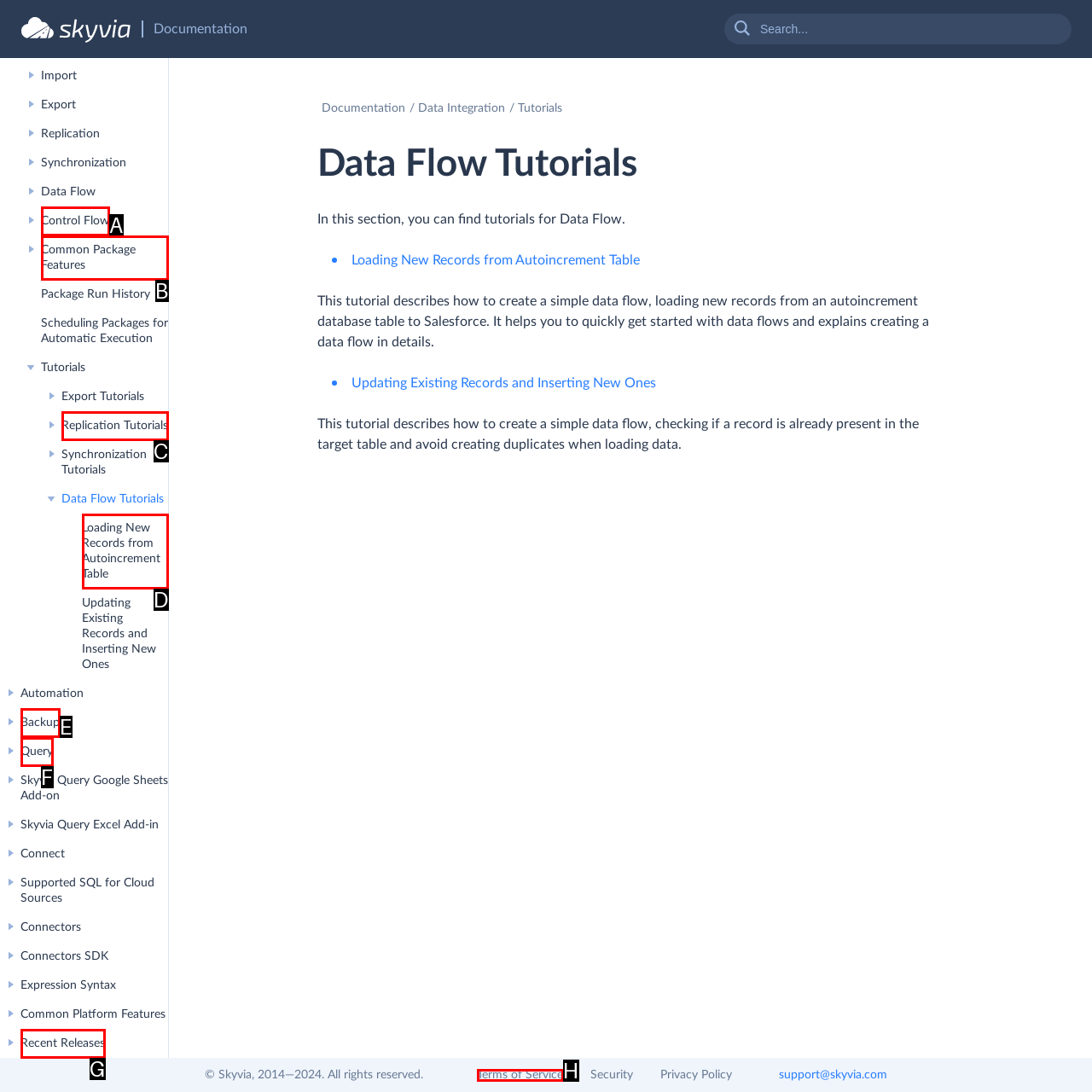Identify which HTML element matches the description: Control Flow
Provide your answer in the form of the letter of the correct option from the listed choices.

A